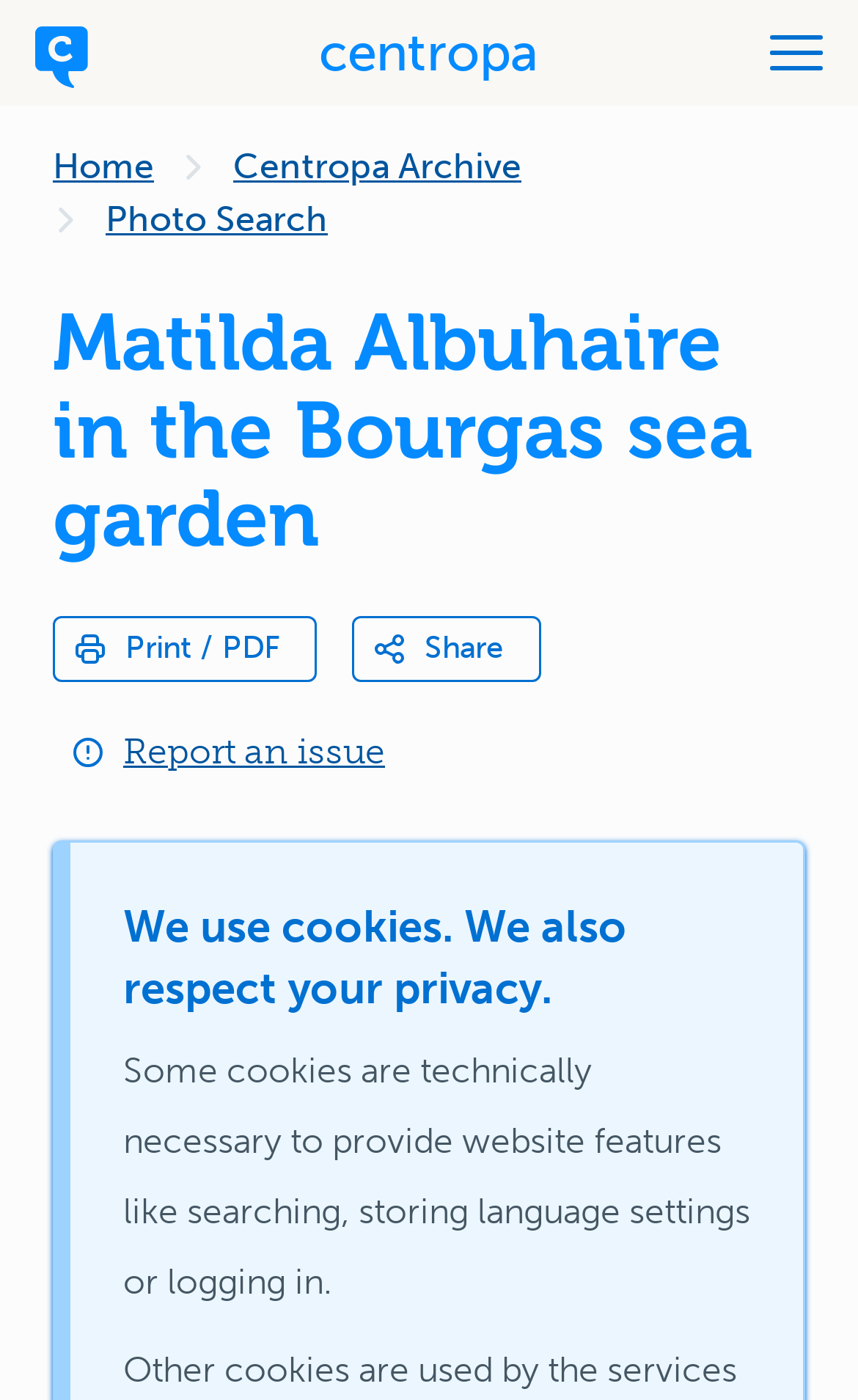Determine the bounding box coordinates for the UI element described. Format the coordinates as (top-left x, top-left y, bottom-right x, bottom-right y) and ensure all values are between 0 and 1. Element description: Photo search

[0.123, 0.138, 0.382, 0.176]